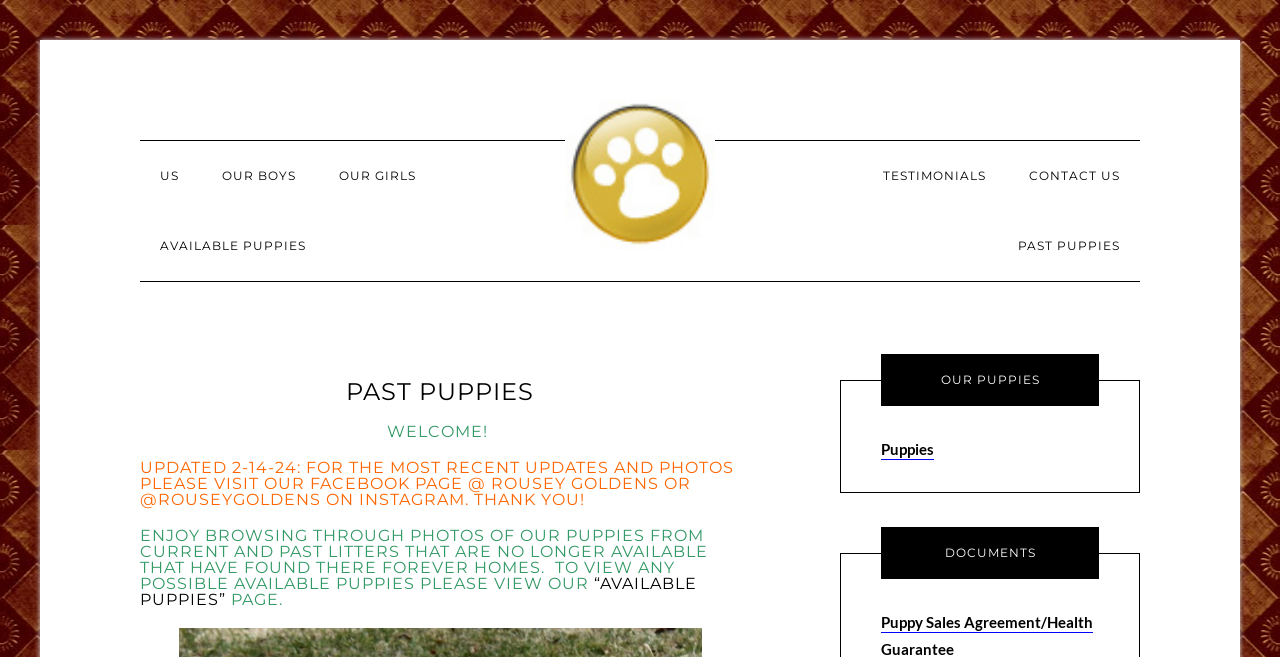What can be found on the 'AVAILABLE PUPPIES' page?
Relying on the image, give a concise answer in one word or a brief phrase.

Possible available puppies